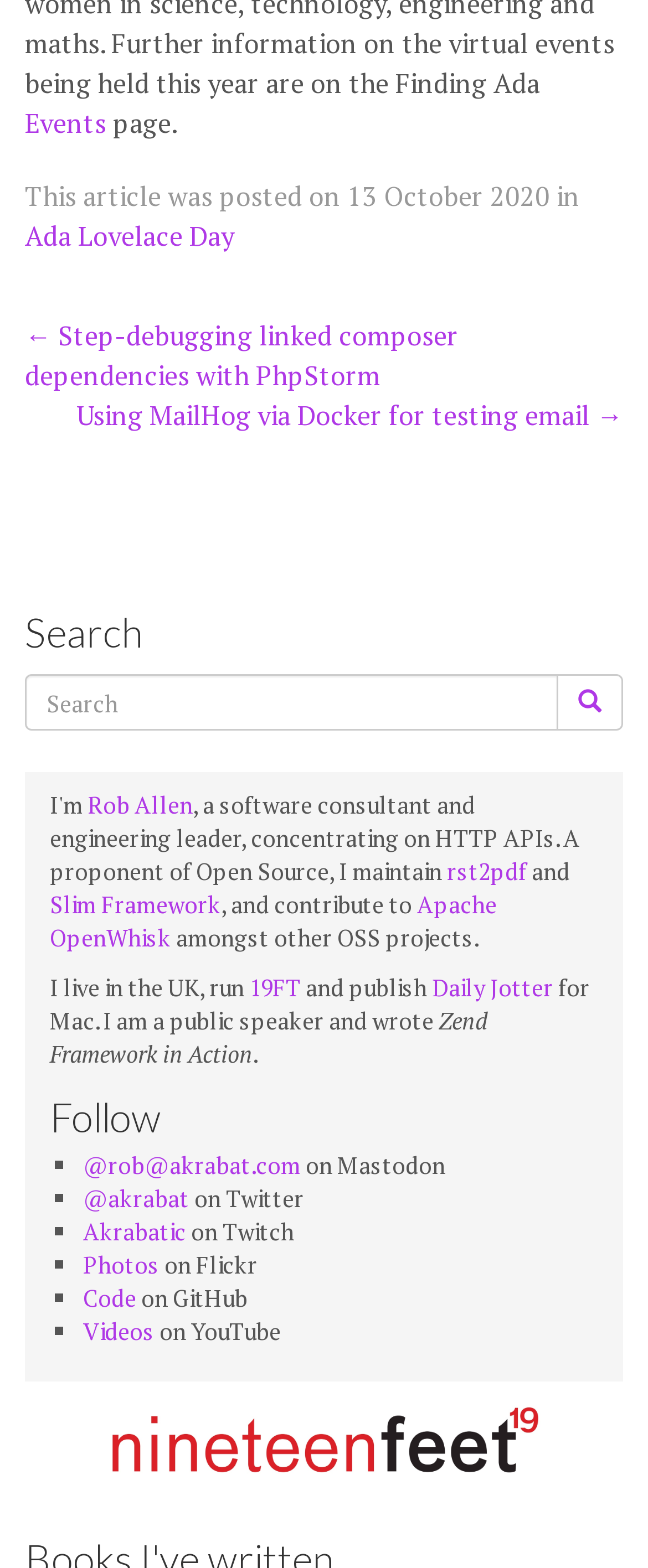How many social media platforms are listed under 'Follow'?
Examine the image and provide an in-depth answer to the question.

Under the heading 'Follow', there are five social media platforms listed, which are Mastodon, Twitter, Twitch, Flickr, and GitHub. These can be found in the list of links and text that start with '■'.